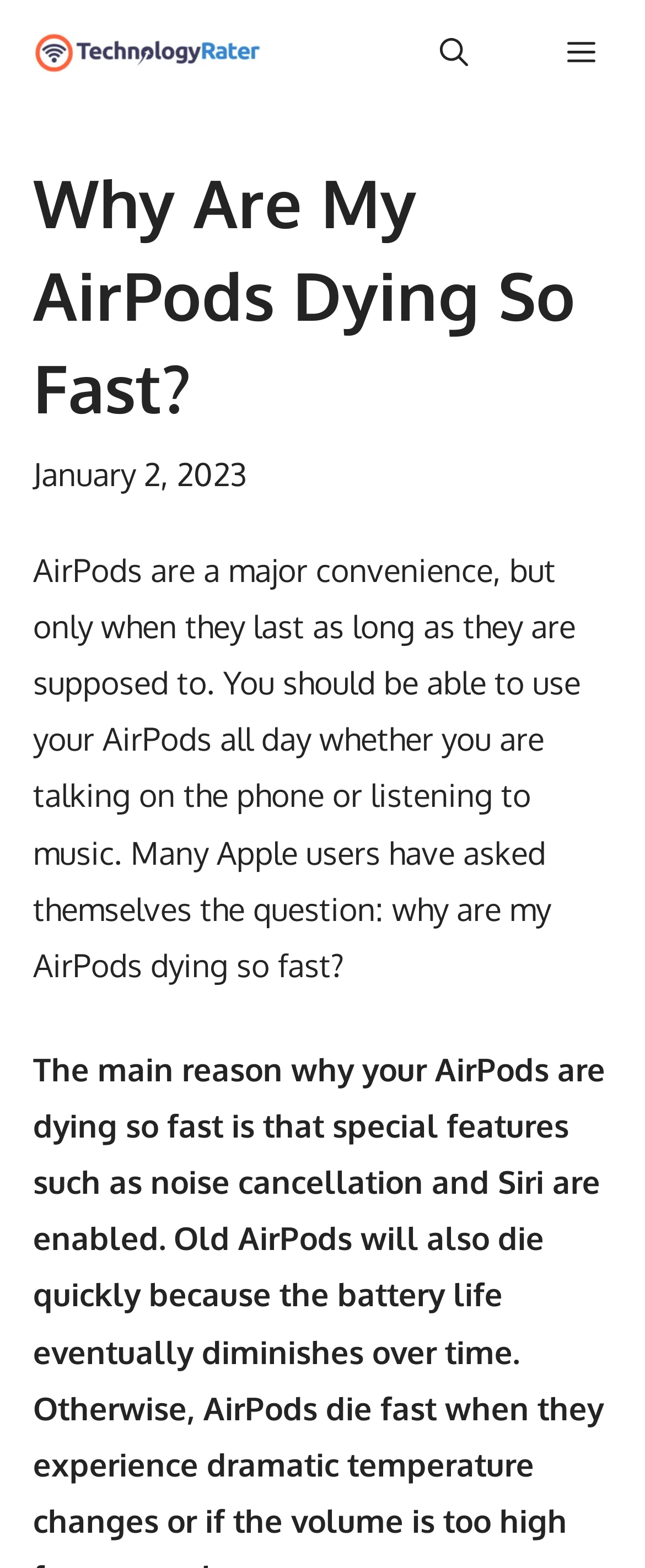Locate the UI element that matches the description Menu in the webpage screenshot. Return the bounding box coordinates in the format (top-left x, top-left y, bottom-right x, bottom-right y), with values ranging from 0 to 1.

[0.803, 0.011, 0.974, 0.057]